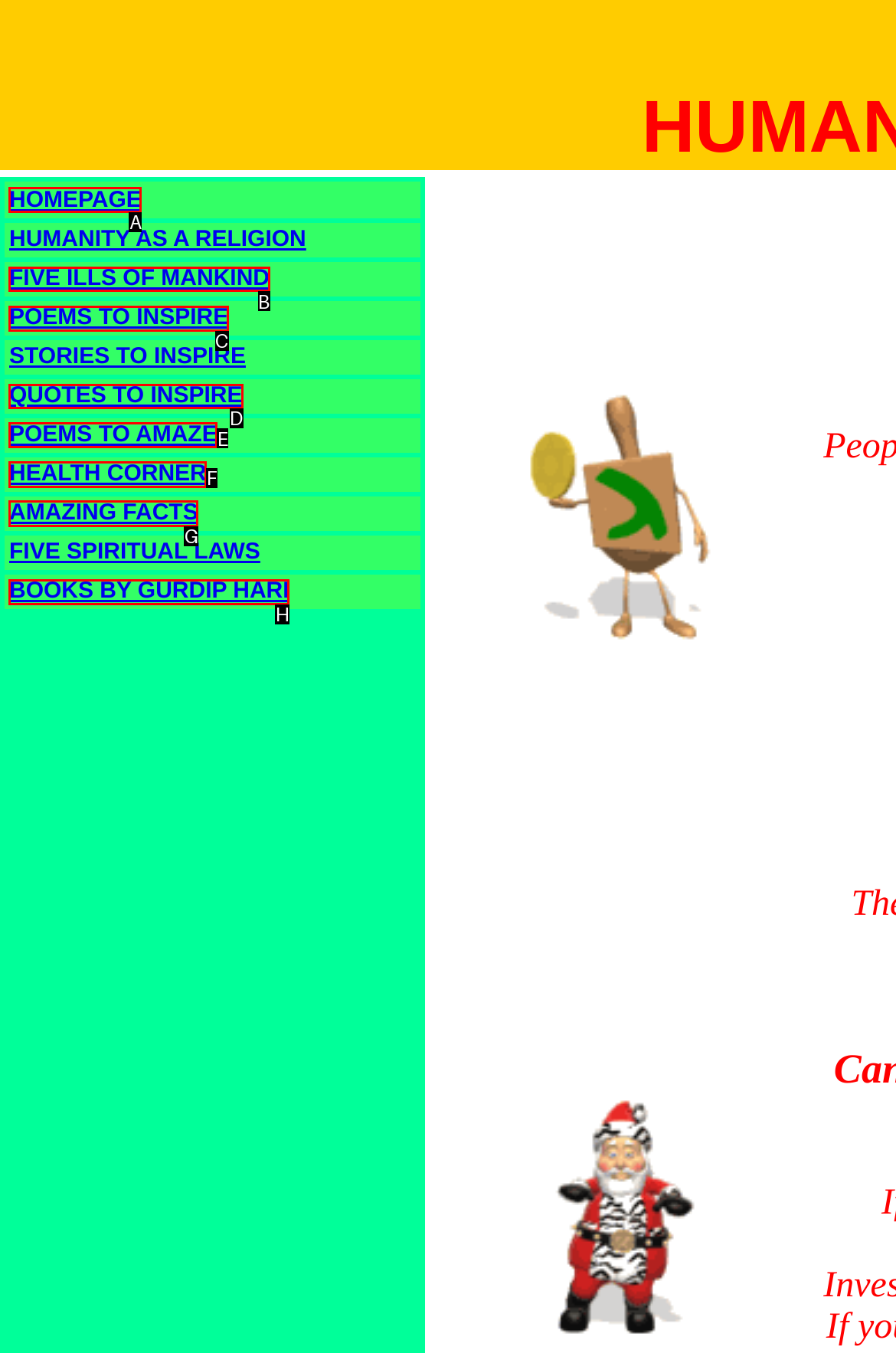Tell me which one HTML element I should click to complete the following task: Read QUOTES TO INSPIRE Answer with the option's letter from the given choices directly.

D